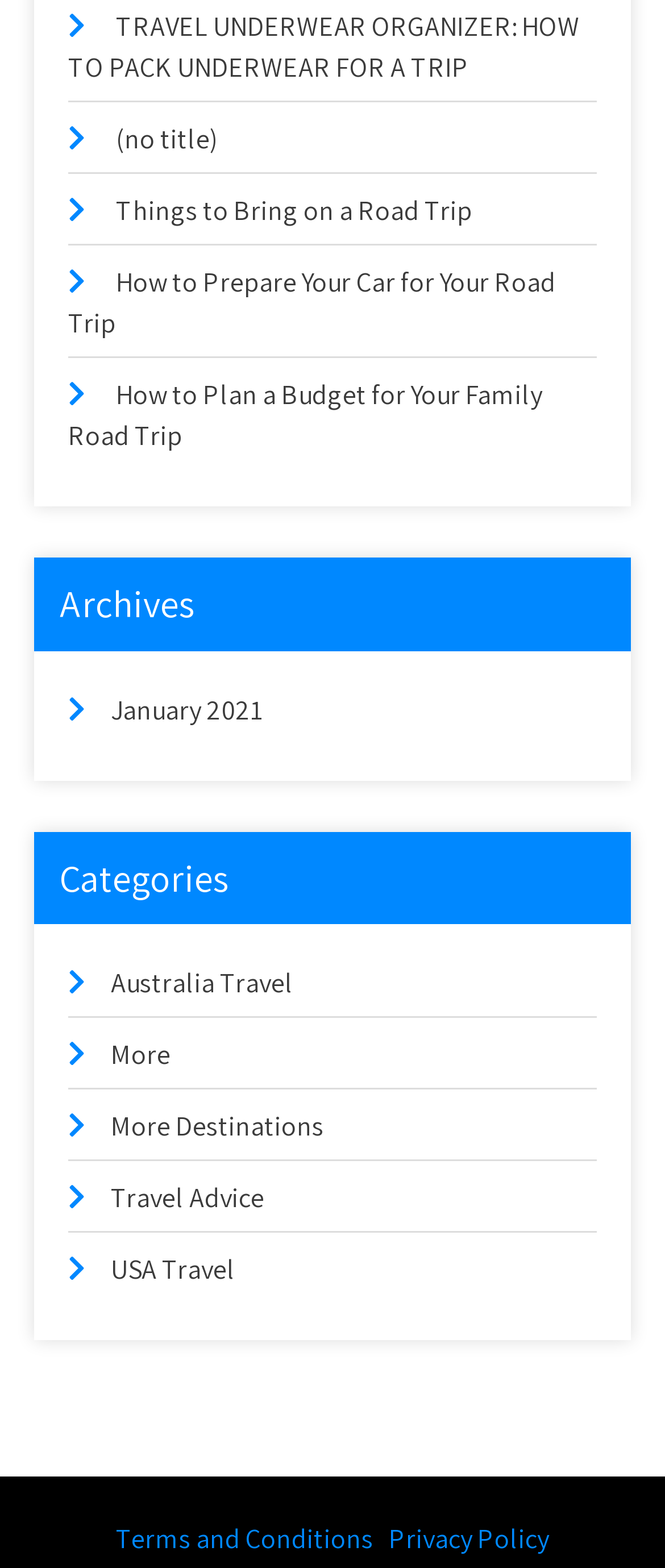Identify the bounding box coordinates for the element you need to click to achieve the following task: "Learn about travel advice". Provide the bounding box coordinates as four float numbers between 0 and 1, in the form [left, top, right, bottom].

[0.167, 0.752, 0.397, 0.775]